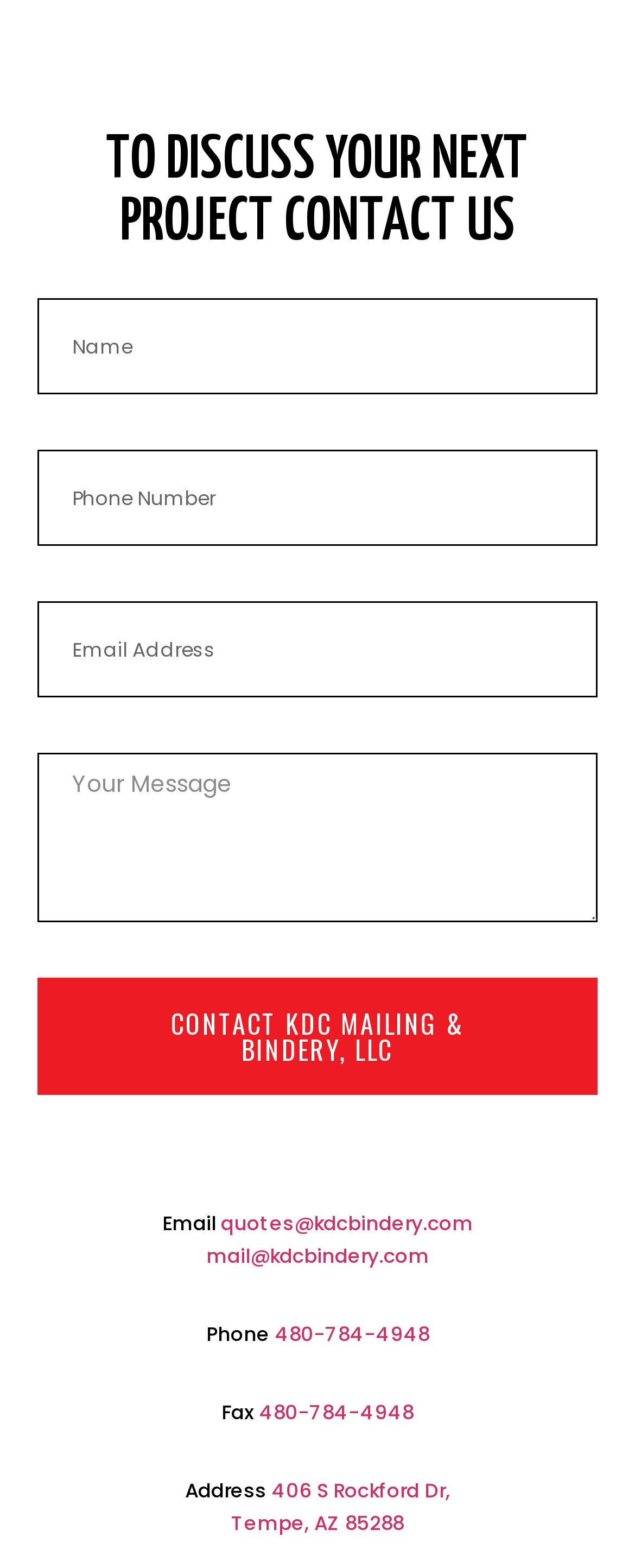Provide a single word or phrase answer to the question: 
What is the company's address?

406 S Rockford Dr, Tempe, AZ 85288